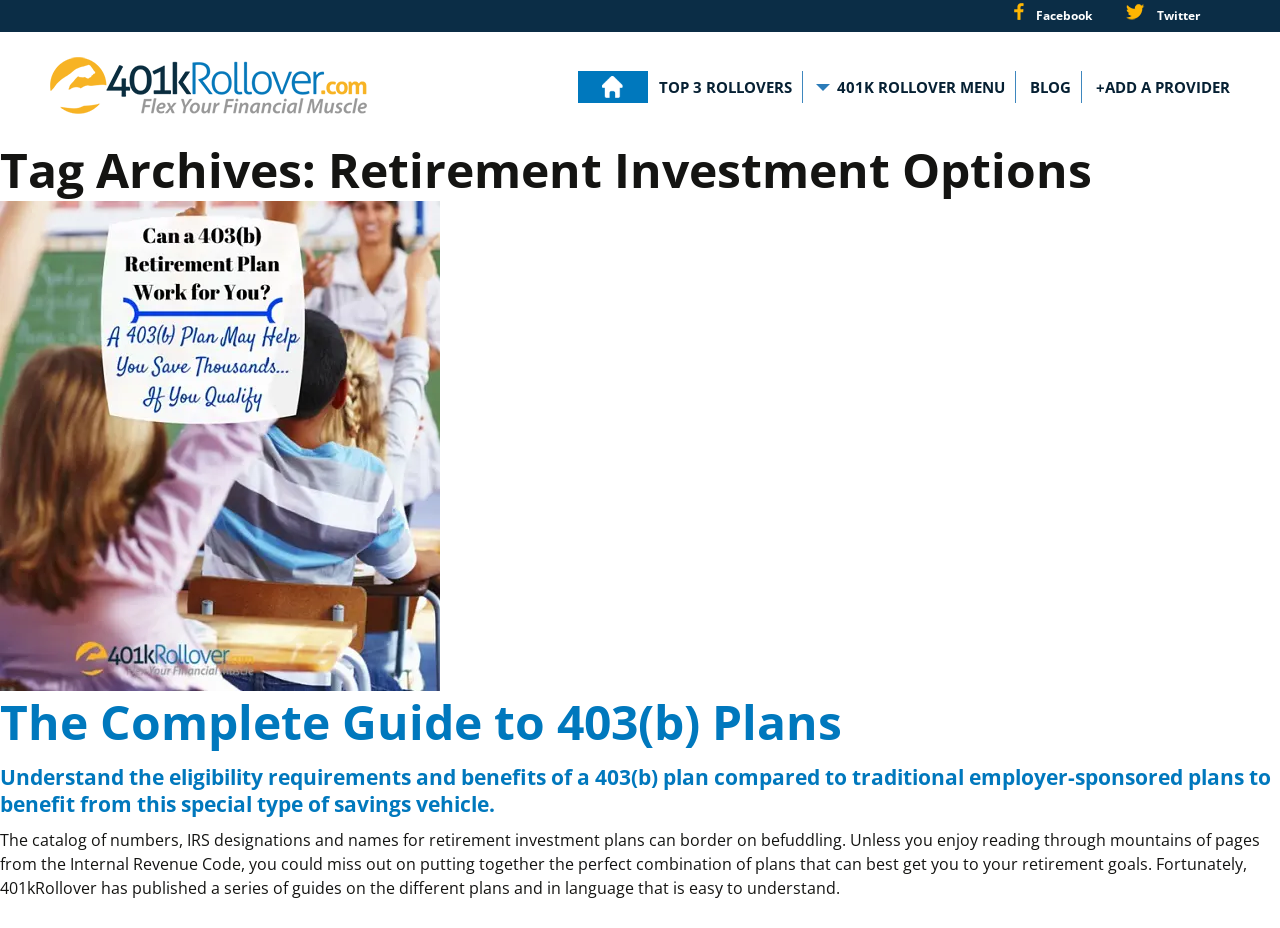Respond to the question below with a single word or phrase:
How many social media links are present on the webpage?

Two